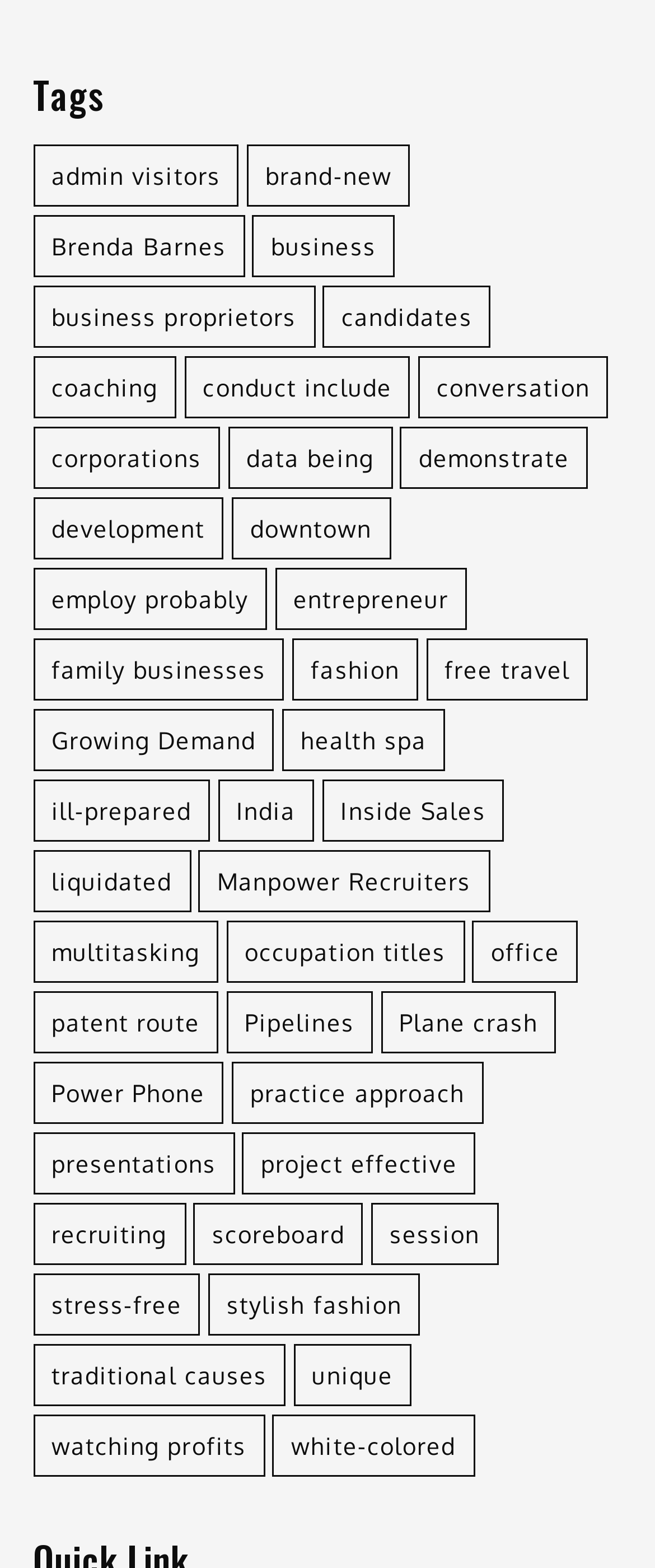Pinpoint the bounding box coordinates of the clickable element needed to complete the instruction: "View the 'brand-new' items". The coordinates should be provided as four float numbers between 0 and 1: [left, top, right, bottom].

[0.377, 0.093, 0.626, 0.132]